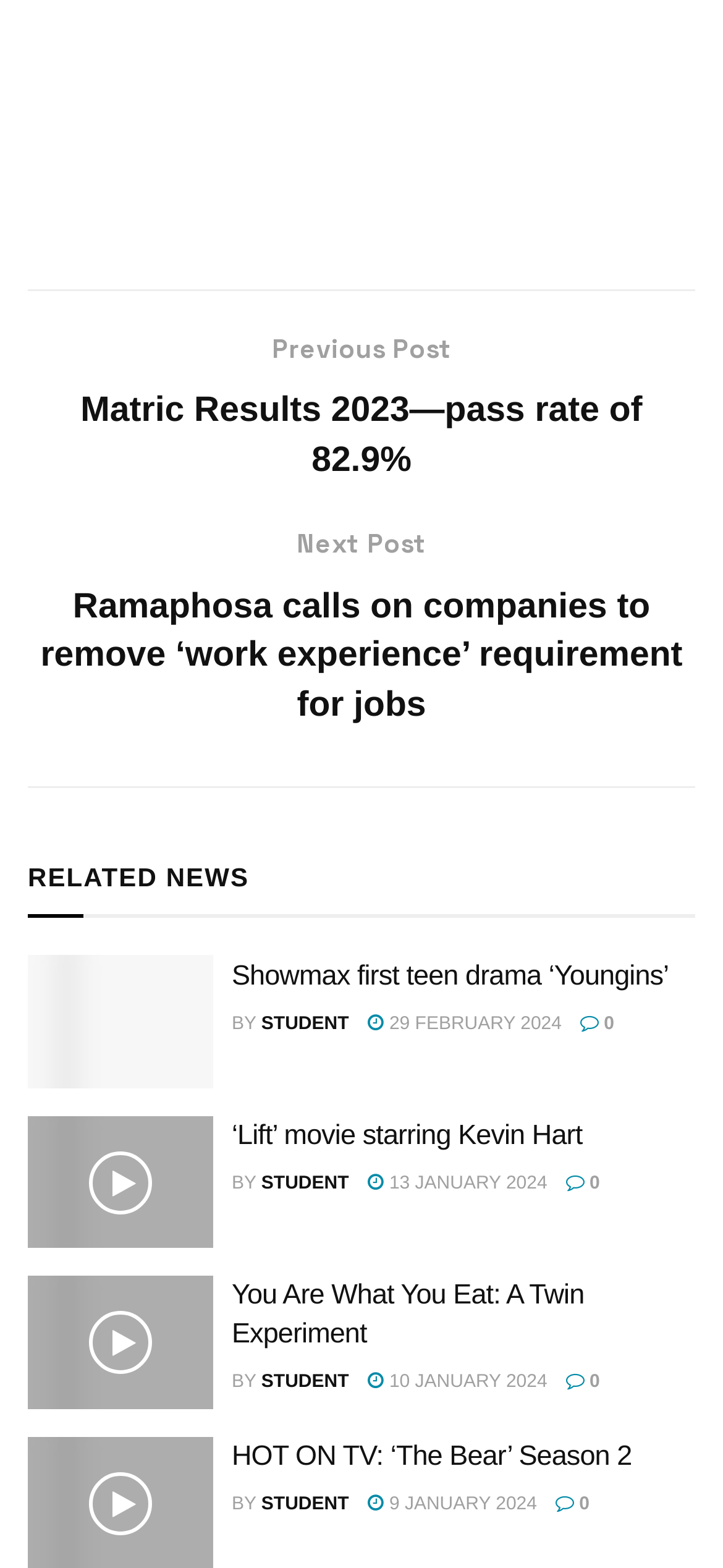Please pinpoint the bounding box coordinates for the region I should click to adhere to this instruction: "Check out HOT ON TV: ‘The Bear’ Season 2".

[0.321, 0.916, 0.962, 0.941]